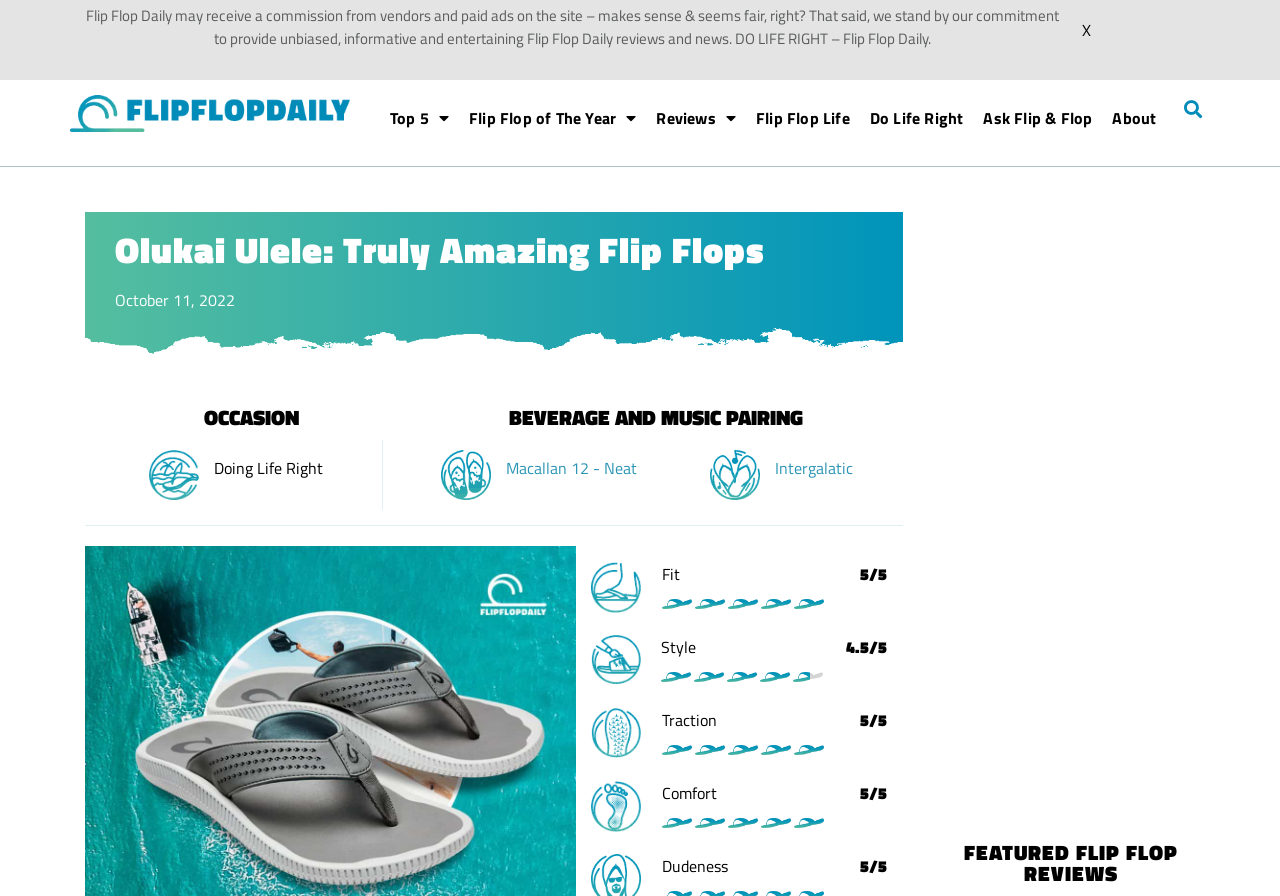Please identify the bounding box coordinates of the clickable area that will fulfill the following instruction: "Download File Encryption". The coordinates should be in the format of four float numbers between 0 and 1, i.e., [left, top, right, bottom].

None